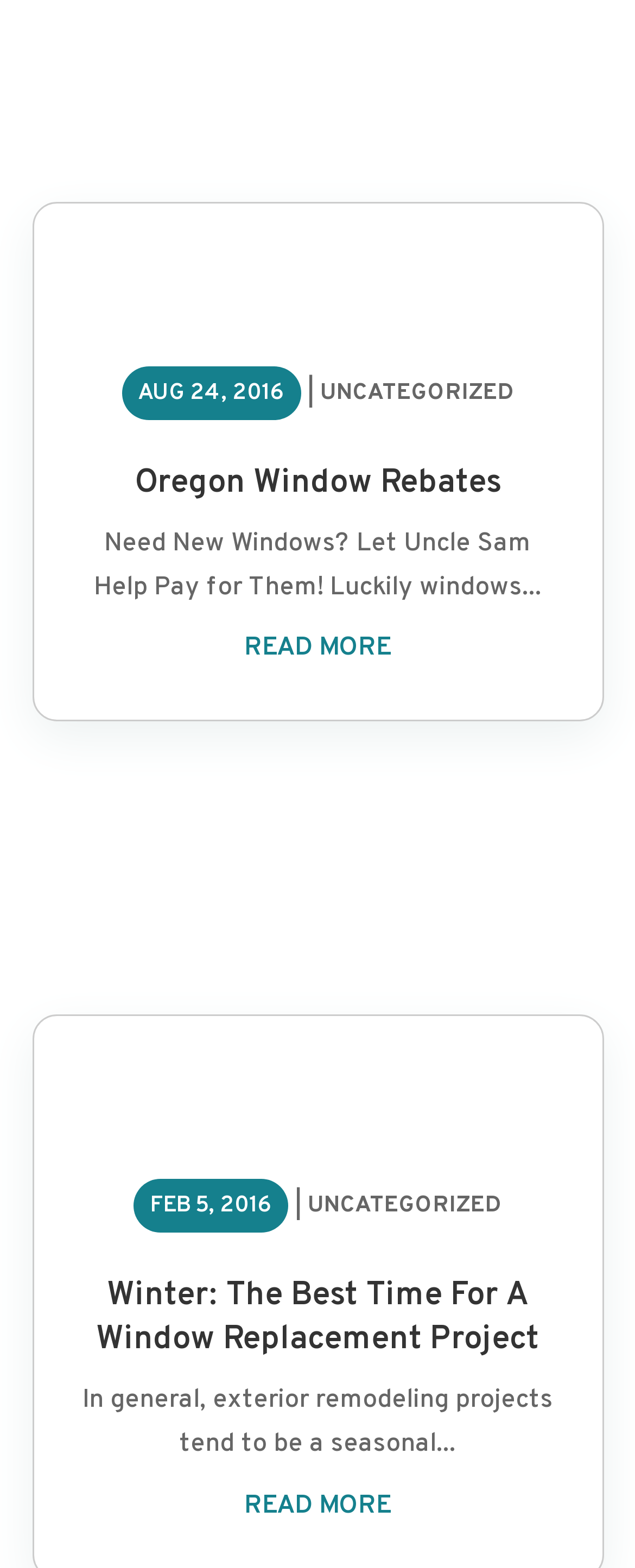Respond to the following question with a brief word or phrase:
How many links are in the first article?

2